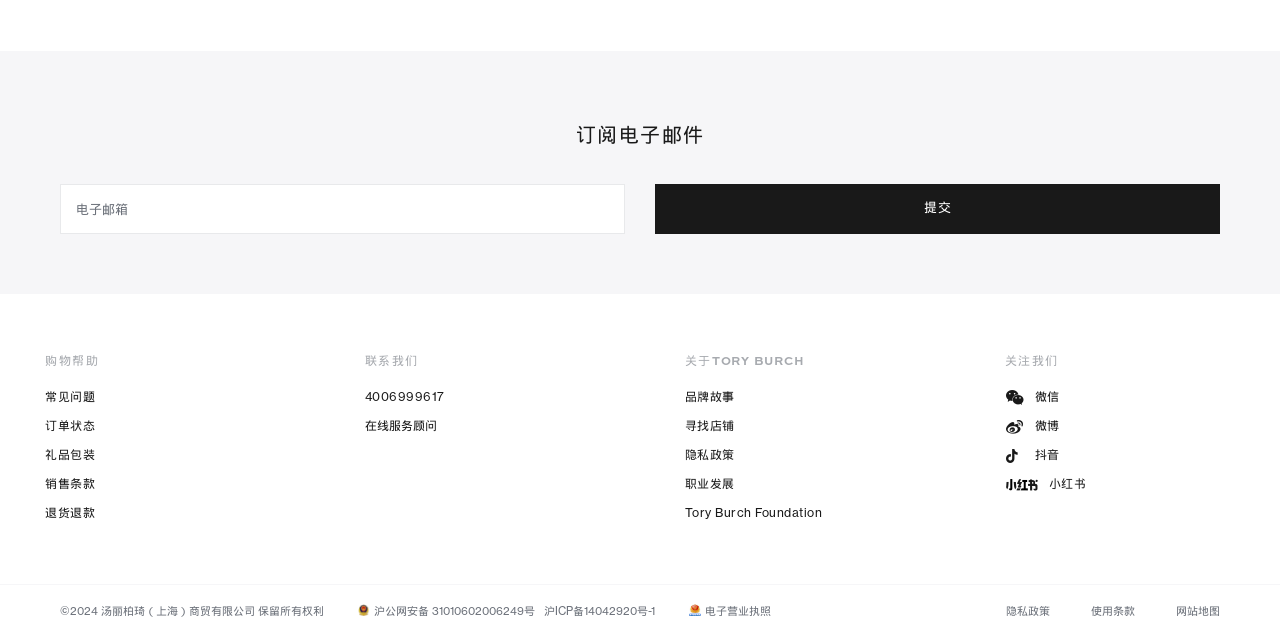What is the purpose of the textbox?
Using the visual information, reply with a single word or short phrase.

Enter email